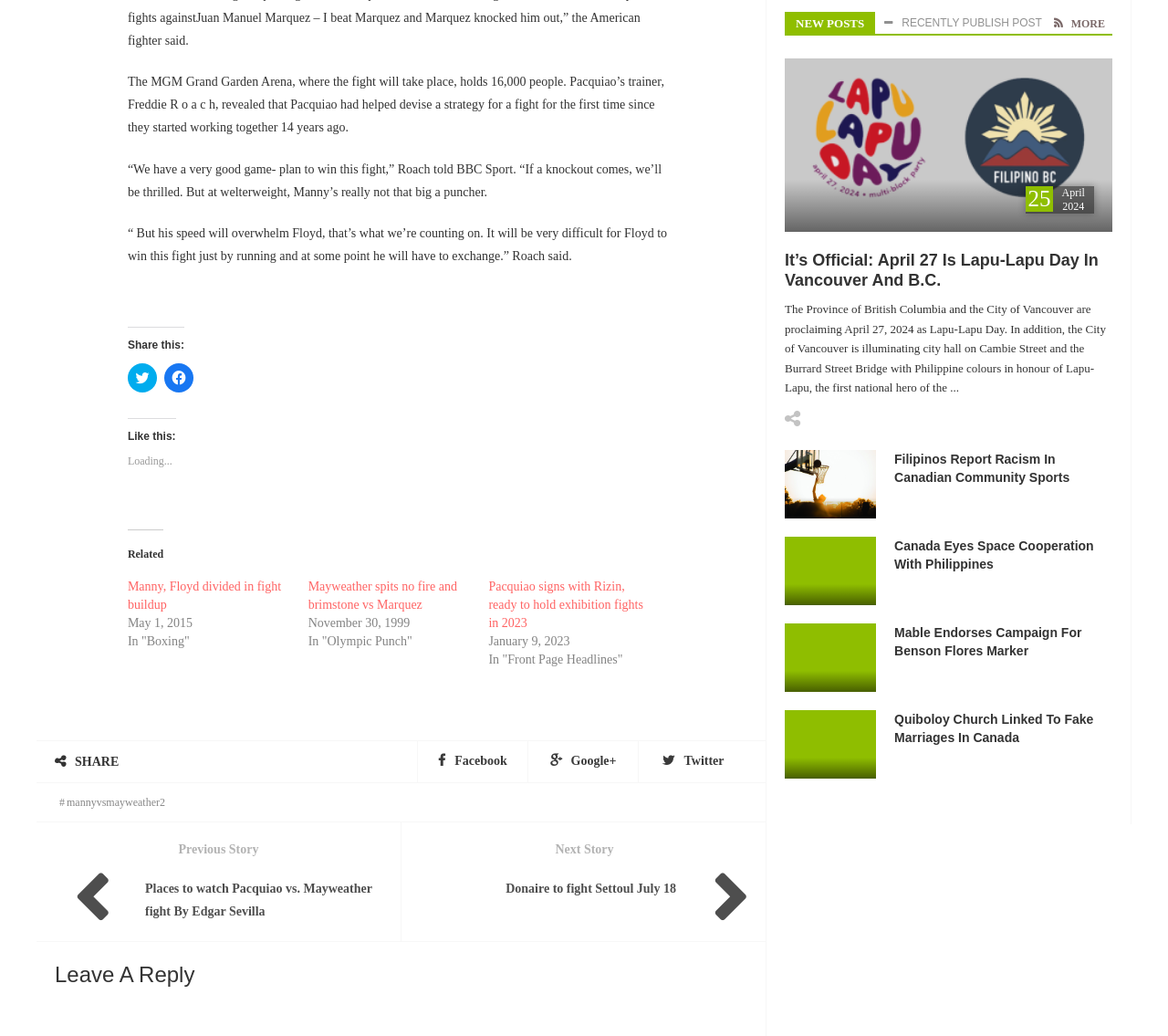Locate the bounding box coordinates of the UI element described by: "More". The bounding box coordinates should consist of four float numbers between 0 and 1, i.e., [left, top, right, bottom].

[0.896, 0.014, 0.952, 0.032]